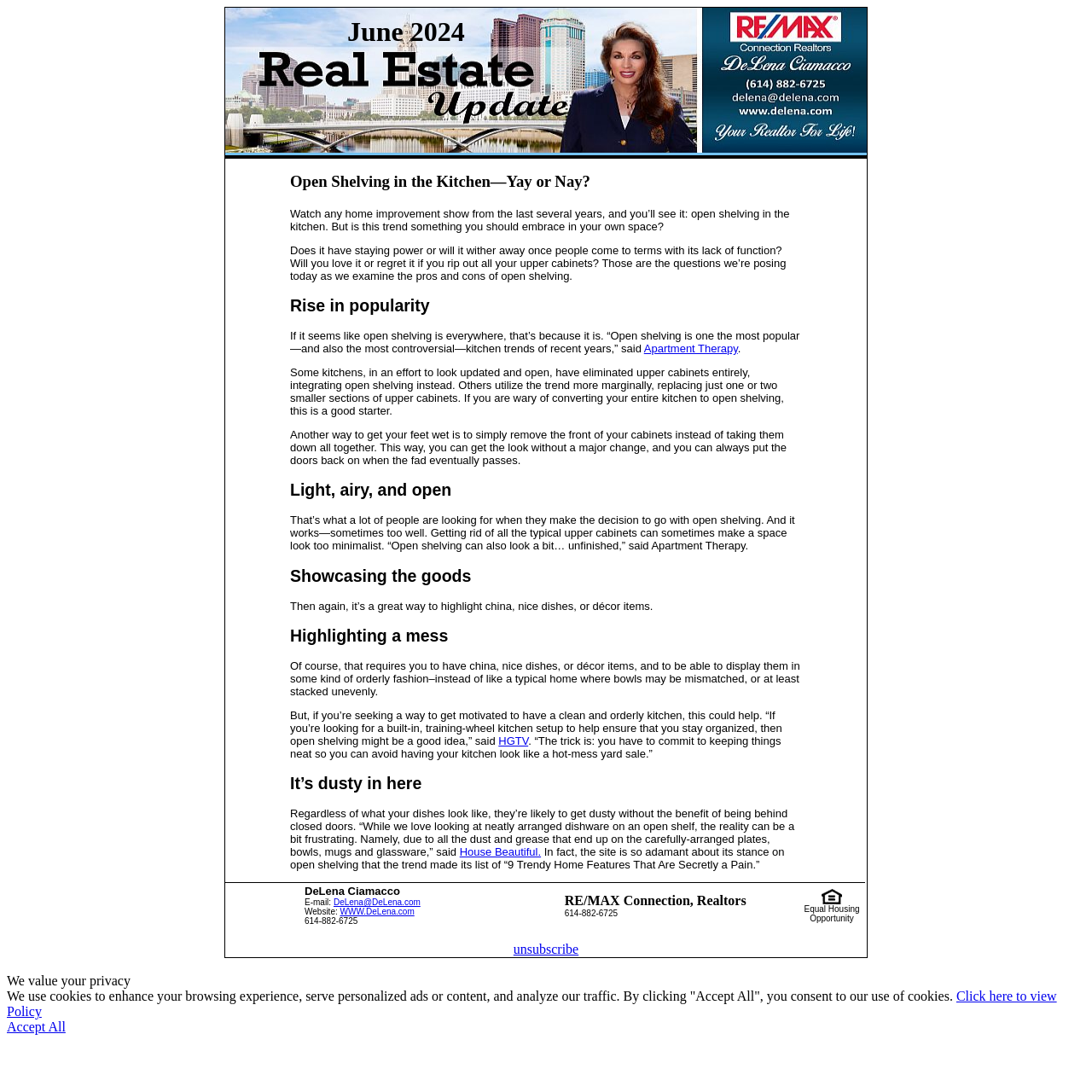Identify the bounding box coordinates of the element that should be clicked to fulfill this task: "Edit the picture". The coordinates should be provided as four float numbers between 0 and 1, i.e., [left, top, right, bottom].

[0.205, 0.877, 0.795, 0.878]